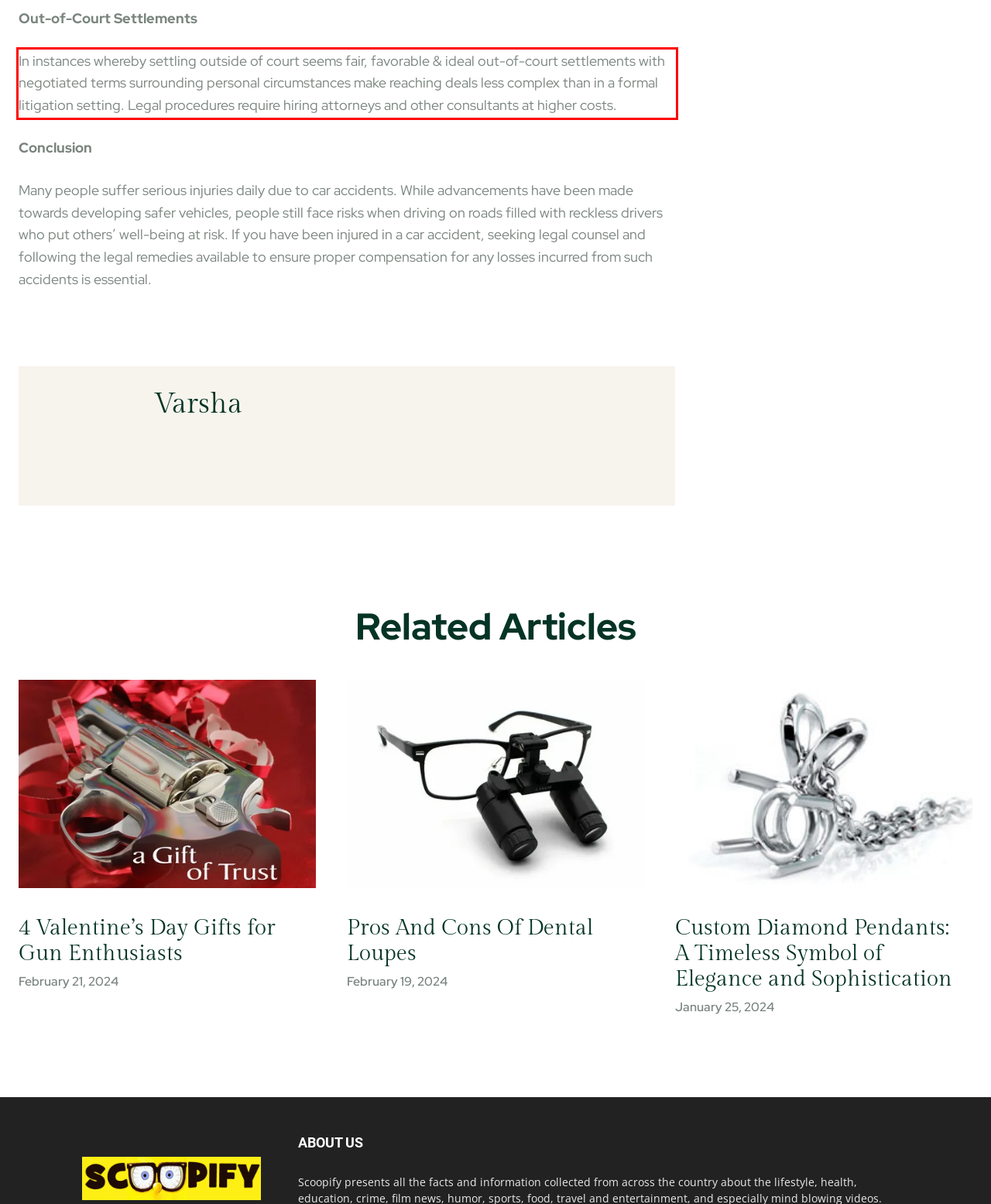You are given a screenshot with a red rectangle. Identify and extract the text within this red bounding box using OCR.

In instances whereby settling outside of court seems fair, favorable & ideal out-of-court settlements with negotiated terms surrounding personal circumstances make reaching deals less complex than in a formal litigation setting. Legal procedures require hiring attorneys and other consultants at higher costs.